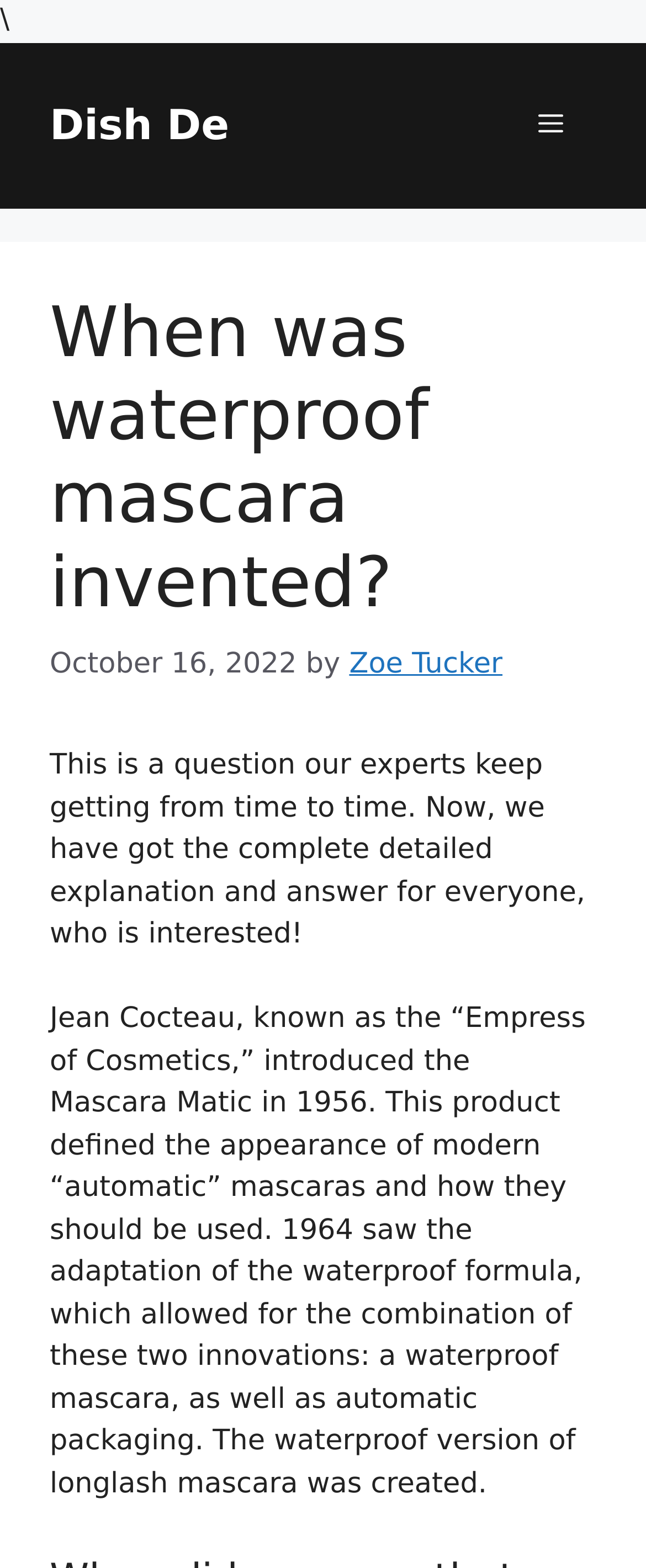Can you extract the primary headline text from the webpage?

When was waterproof mascara invented?